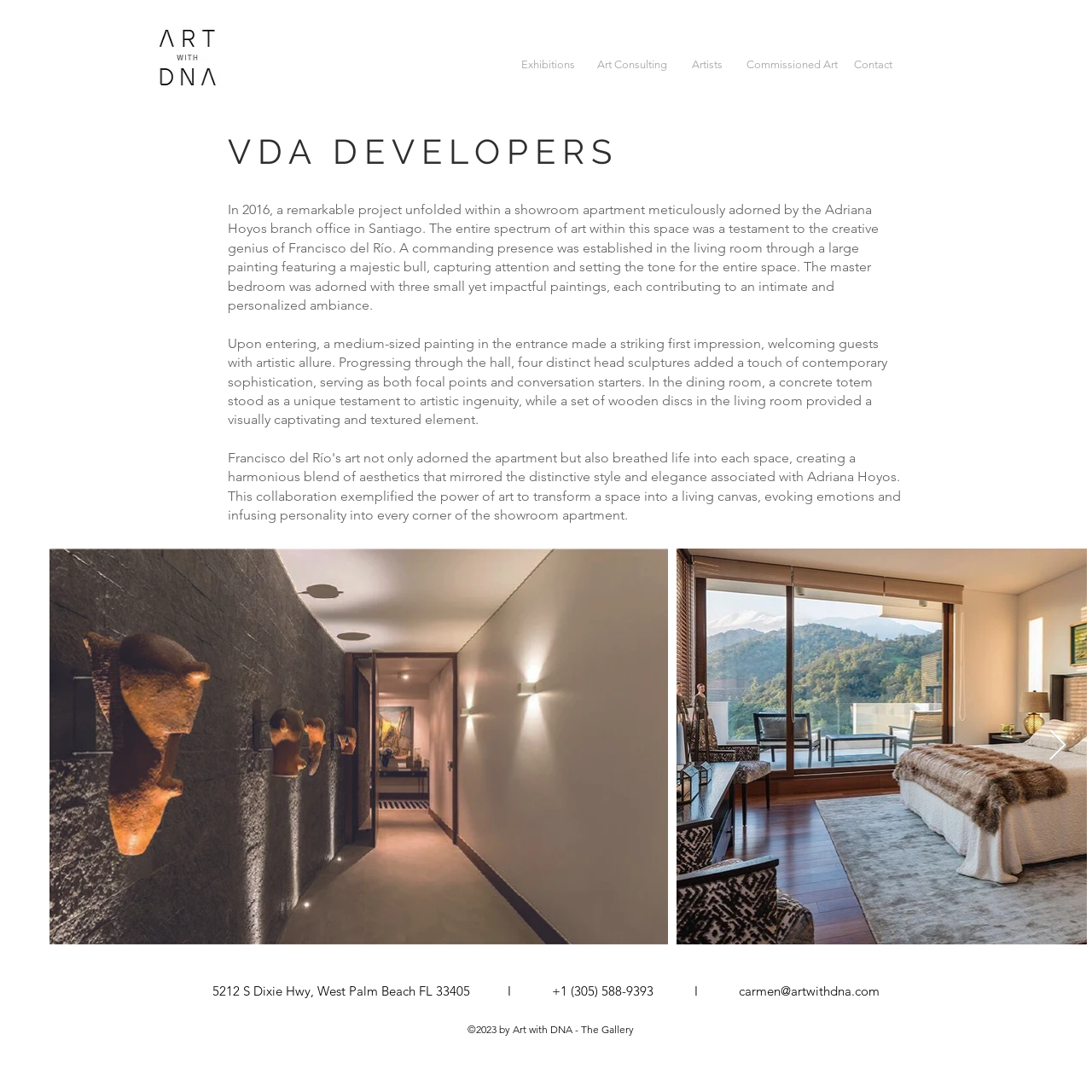Please identify the bounding box coordinates of the element's region that I should click in order to complete the following instruction: "Click the logo". The bounding box coordinates consist of four float numbers between 0 and 1, i.e., [left, top, right, bottom].

[0.117, 0.005, 0.227, 0.113]